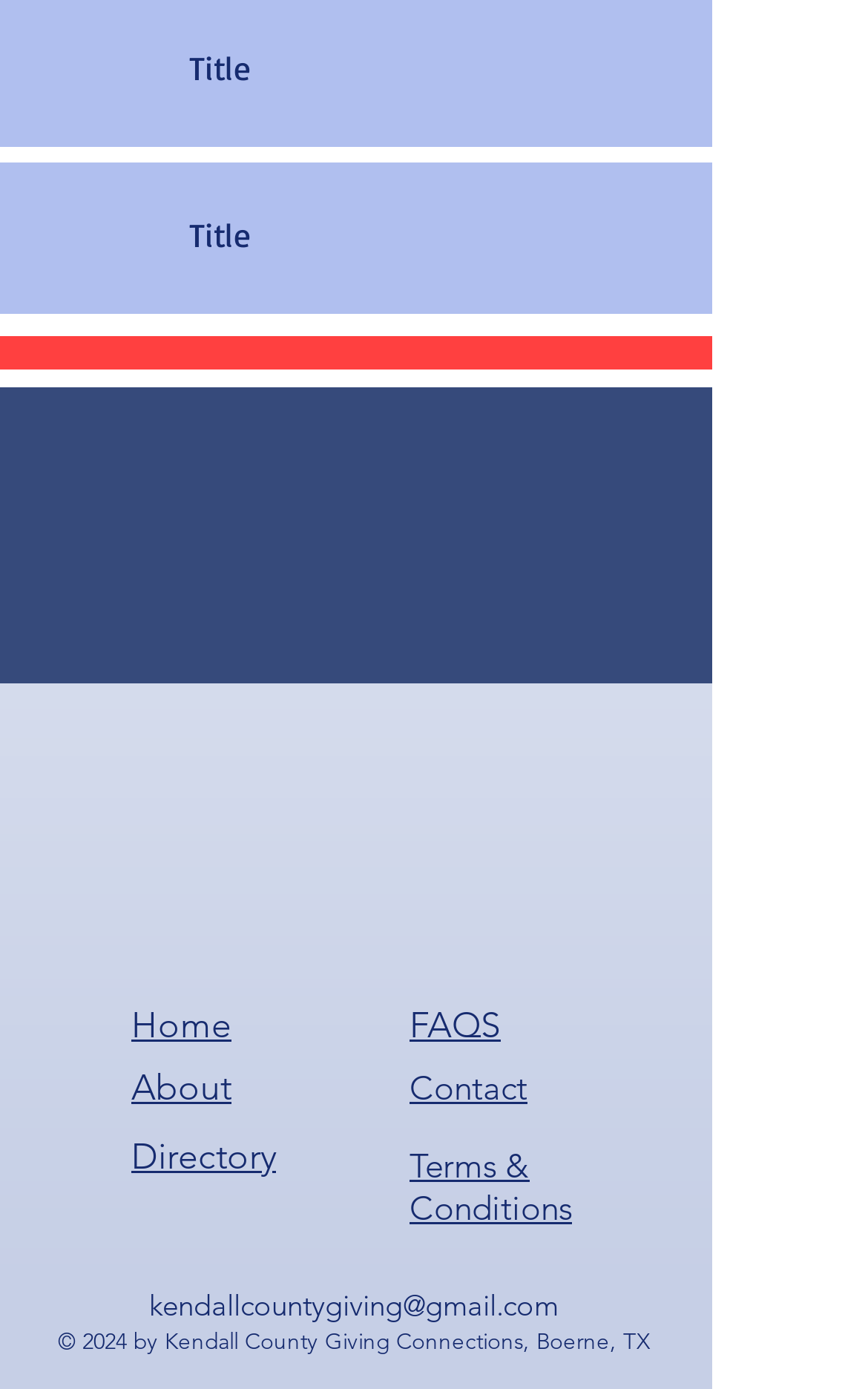Answer the following inquiry with a single word or phrase:
What is the organization's email address?

kendallcountygiving@gmail.com